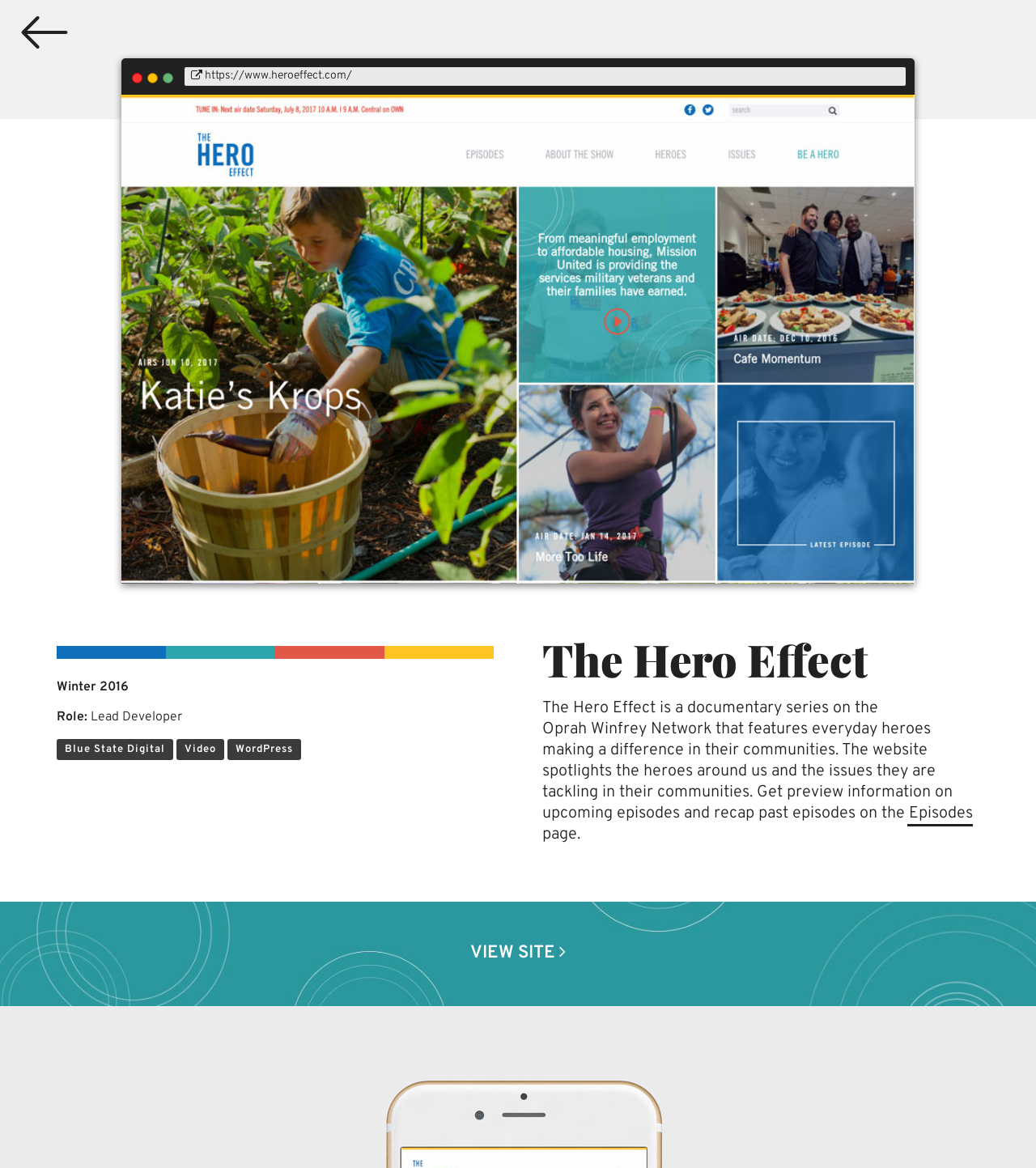What is the name of the documentary series?
Craft a detailed and extensive response to the question.

The name of the documentary series can be found in the heading element with the text 'The Hero Effect'.